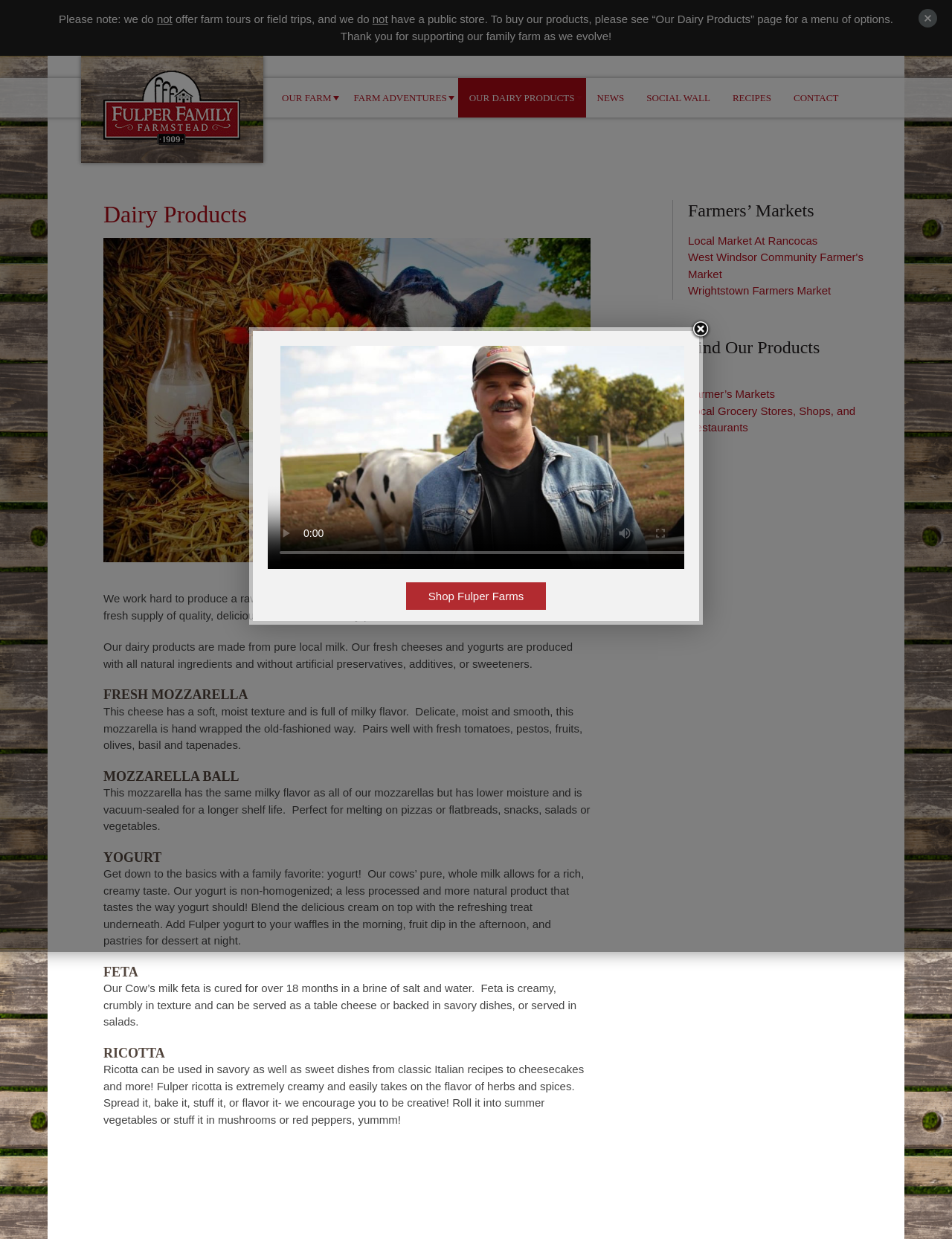Please determine the bounding box coordinates of the element's region to click in order to carry out the following instruction: "Click on Fulper Family Farmstead". The coordinates should be four float numbers between 0 and 1, i.e., [left, top, right, bottom].

[0.109, 0.057, 0.255, 0.117]